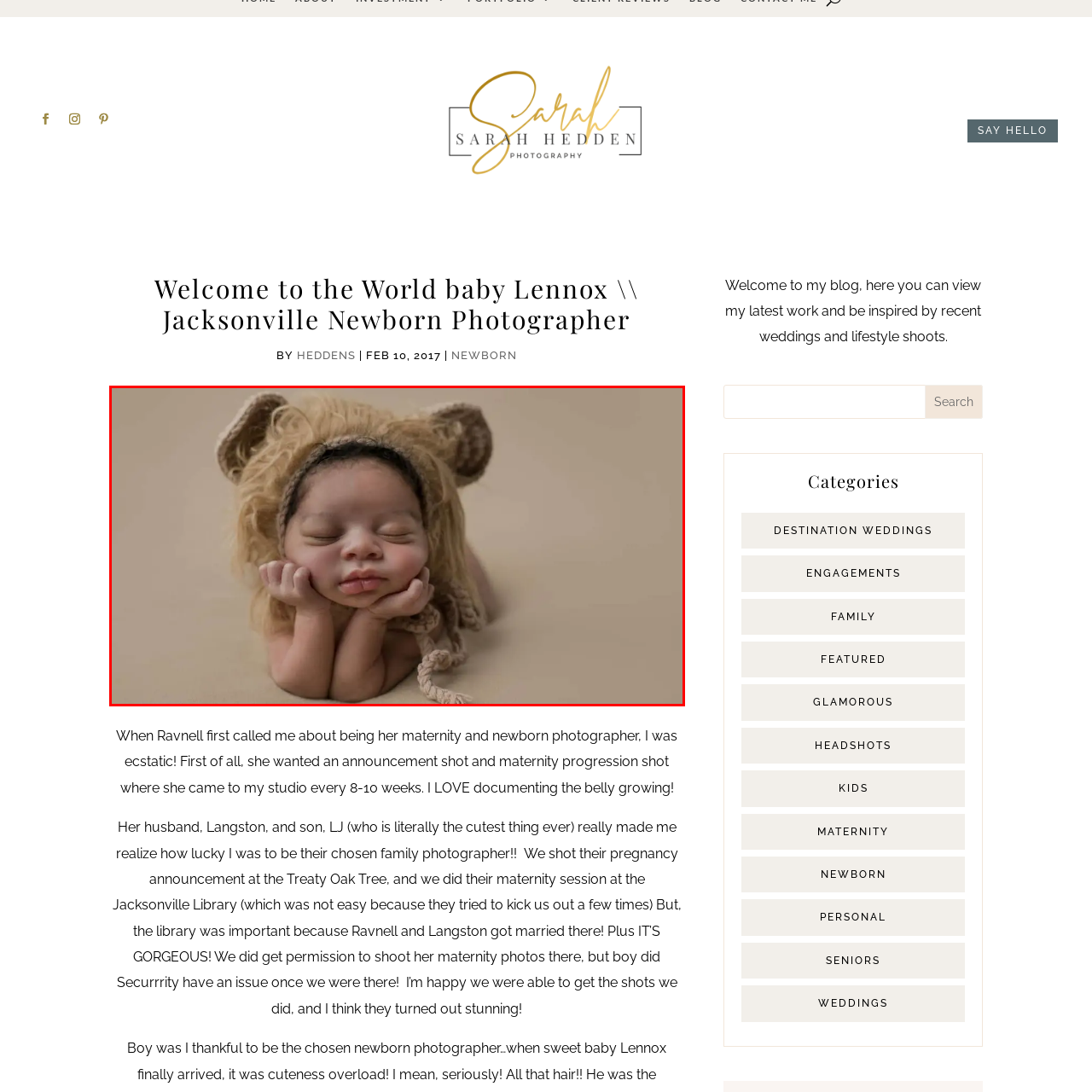Focus on the content within the red box and provide a succinct answer to this question using just one word or phrase: 
What is the theme of the baby's outfit?

Lion